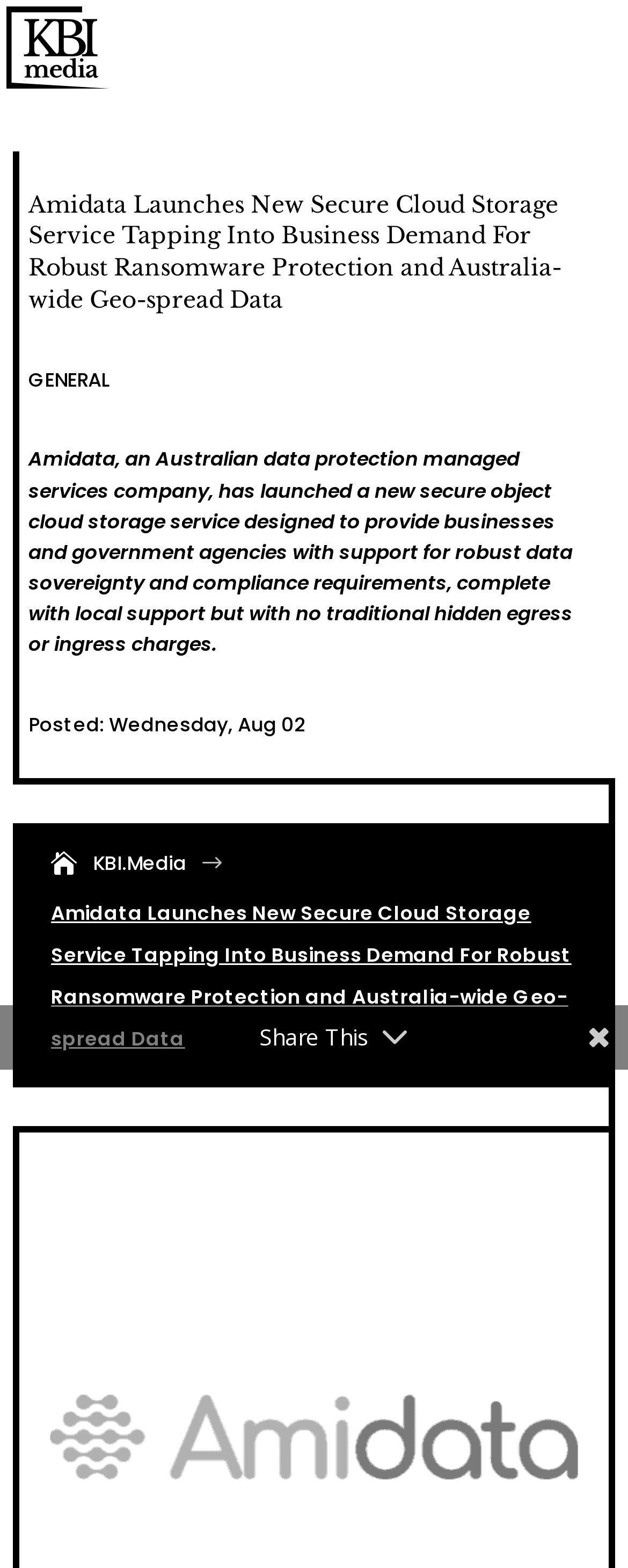Analyze the image and provide a detailed answer to the question: When was the article posted?

The StaticText element contains the text 'Posted: Wednesday, Aug 02', which indicates the date when the article was posted.